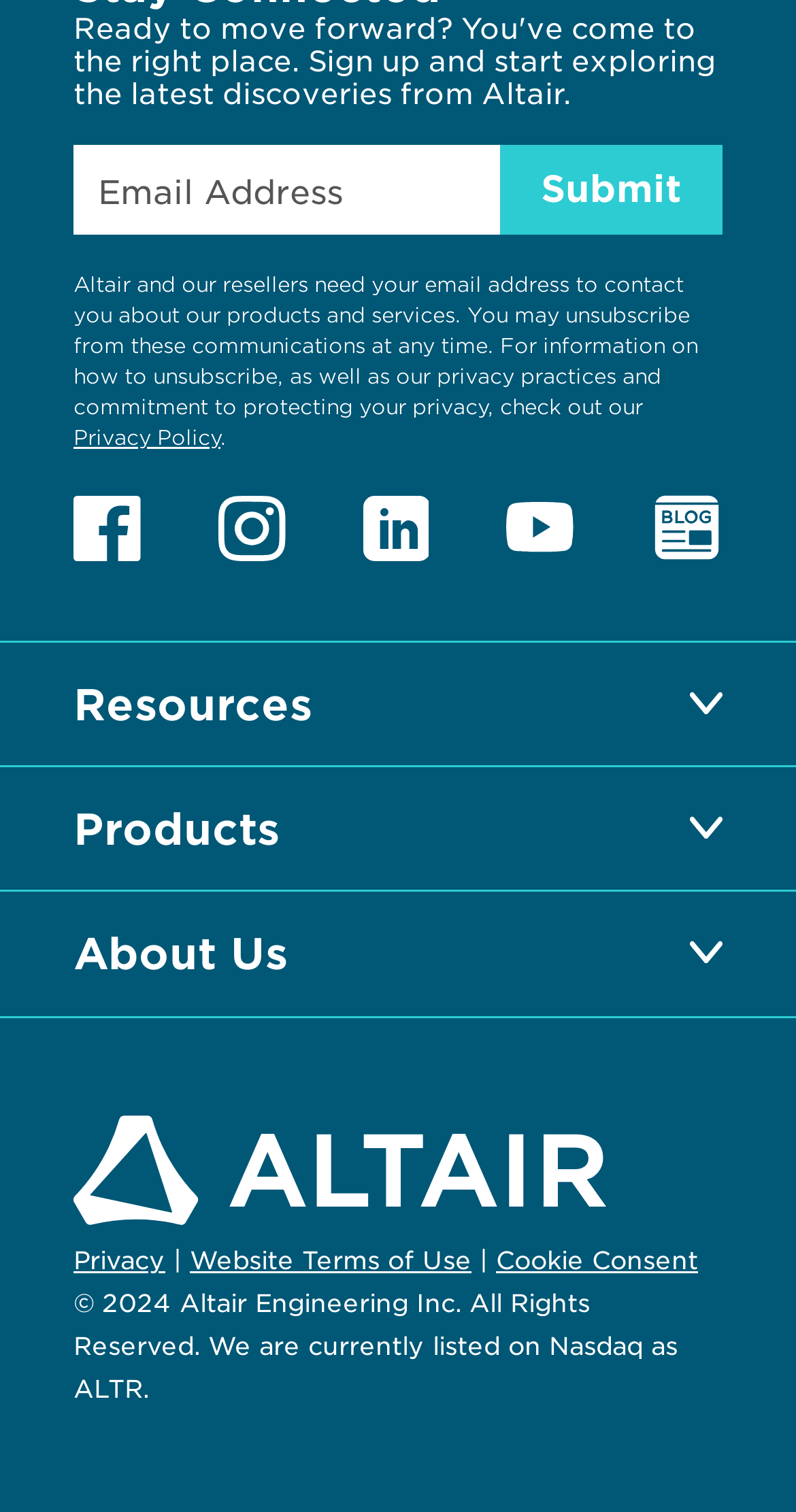Determine the bounding box for the described UI element: "Privacy Policy".

[0.092, 0.279, 0.277, 0.296]